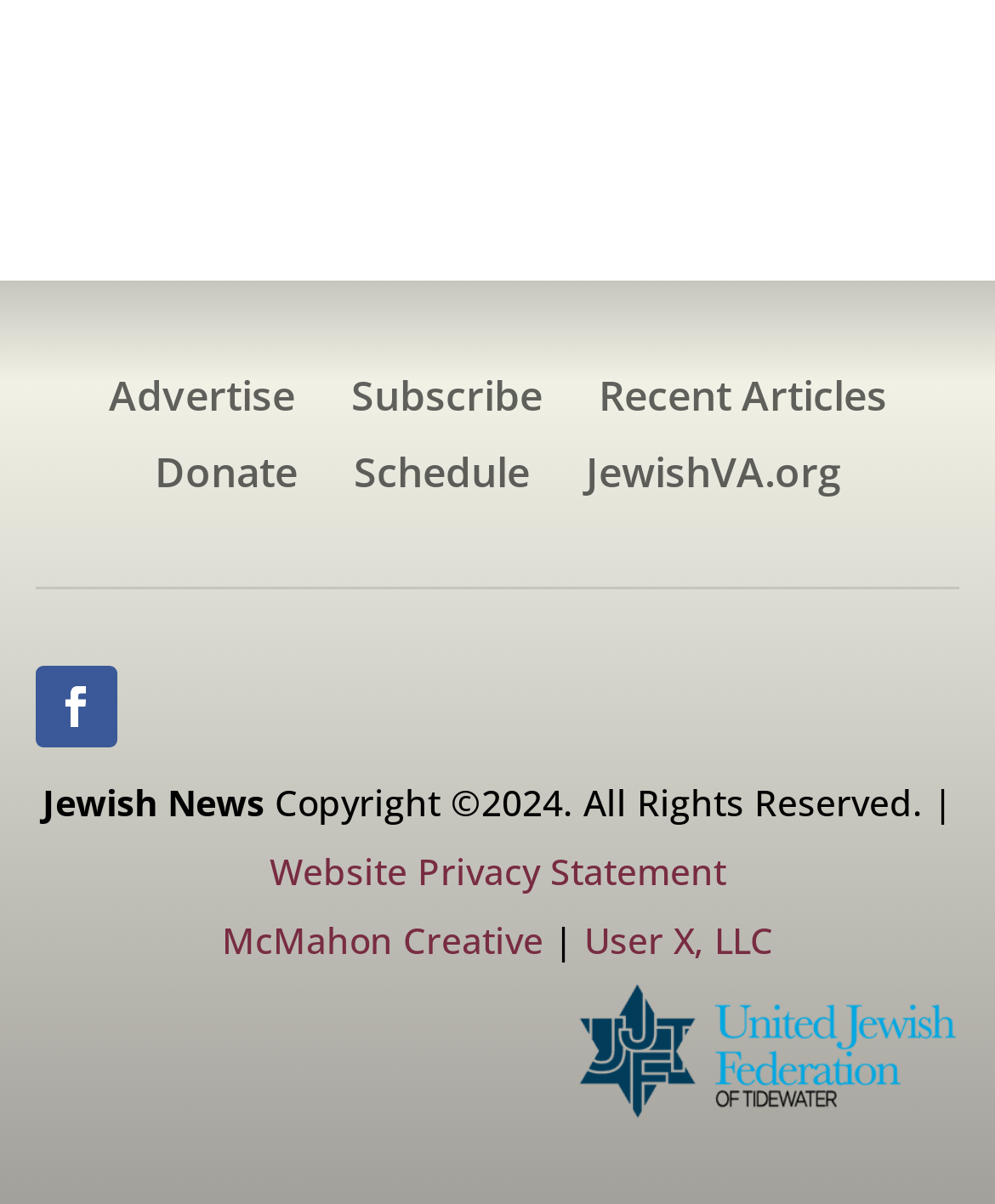How many links are in the top navigation bar?
Answer the question using a single word or phrase, according to the image.

3